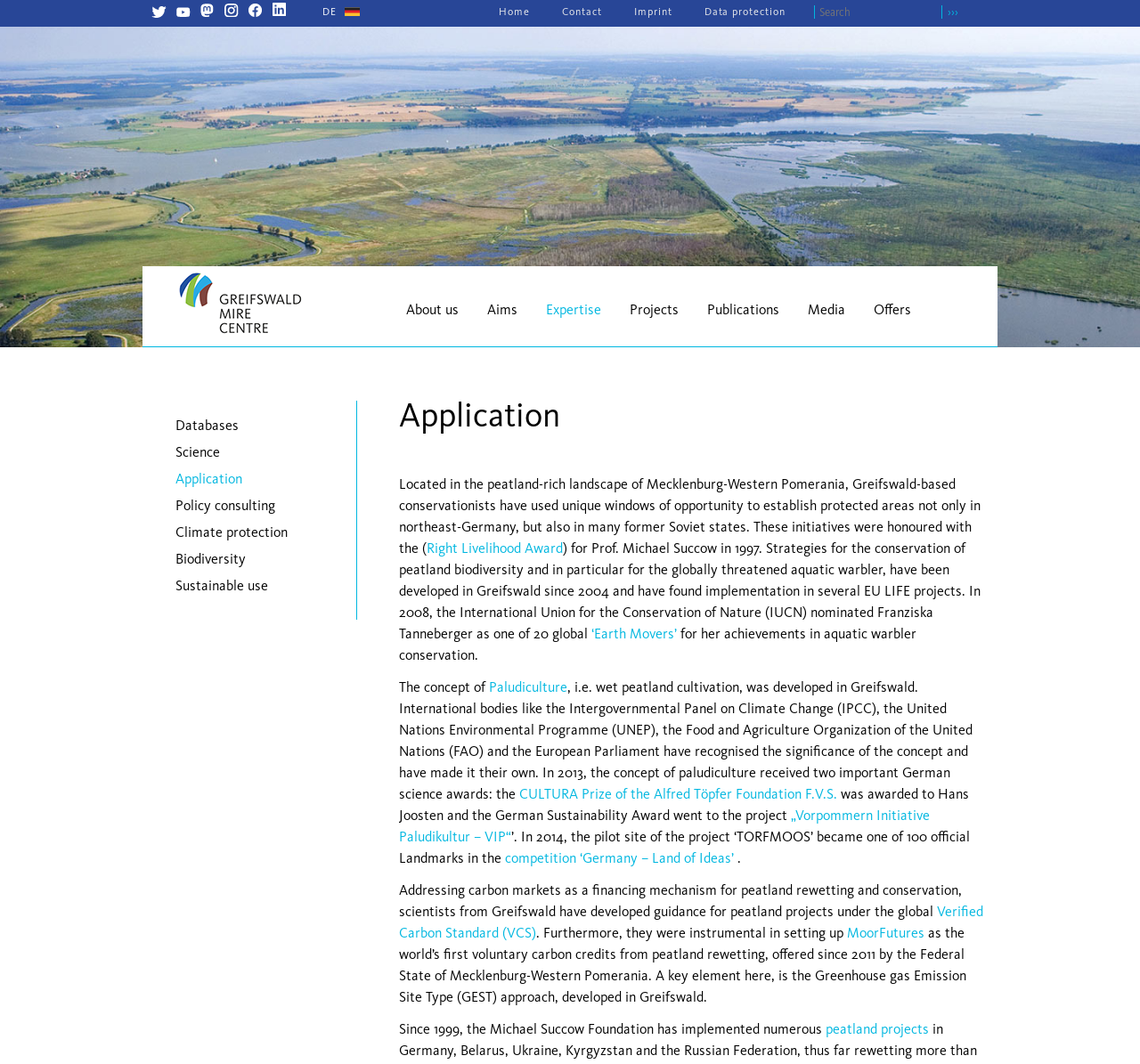Elaborate on the information and visuals displayed on the webpage.

The webpage is about the Greifswald Mire Centre (GMC), a conservation organization. At the top of the page, there is a figure element that spans the entire width of the page. Below it, there are six social media links, each with an accompanying image, arranged horizontally from left to right. These links are for GMC's Twitter, YouTube, Mastodon, Instagram, Facebook, and LinkedIn profiles.

To the right of the social media links, there is a search bar with a button. Below the search bar, there are several navigation links, including "Home", "Contact", "Imprint", and "Data protection". These links are arranged horizontally from left to right.

On the left side of the page, there is a vertical navigation menu with links to various sections, including "About us", "Aims", "Expertise", "Projects", "Publications", "Media", and "Offers". Each of these links has a dropdown menu with additional options.

The main content of the page is a lengthy text that describes the GMC's history, mission, and achievements. The text is divided into several paragraphs and includes links to external resources, such as the Right Livelihood Award and the Verified Carbon Standard (VCS). The text also mentions various projects and initiatives undertaken by the GMC, including the development of the concept of paludiculture (wet peatland cultivation) and the creation of the MoorFutures carbon credits program.

At the bottom of the page, there is a complementary section with additional links to databases, science, application, policy consulting, climate protection, biodiversity, and sustainable use.